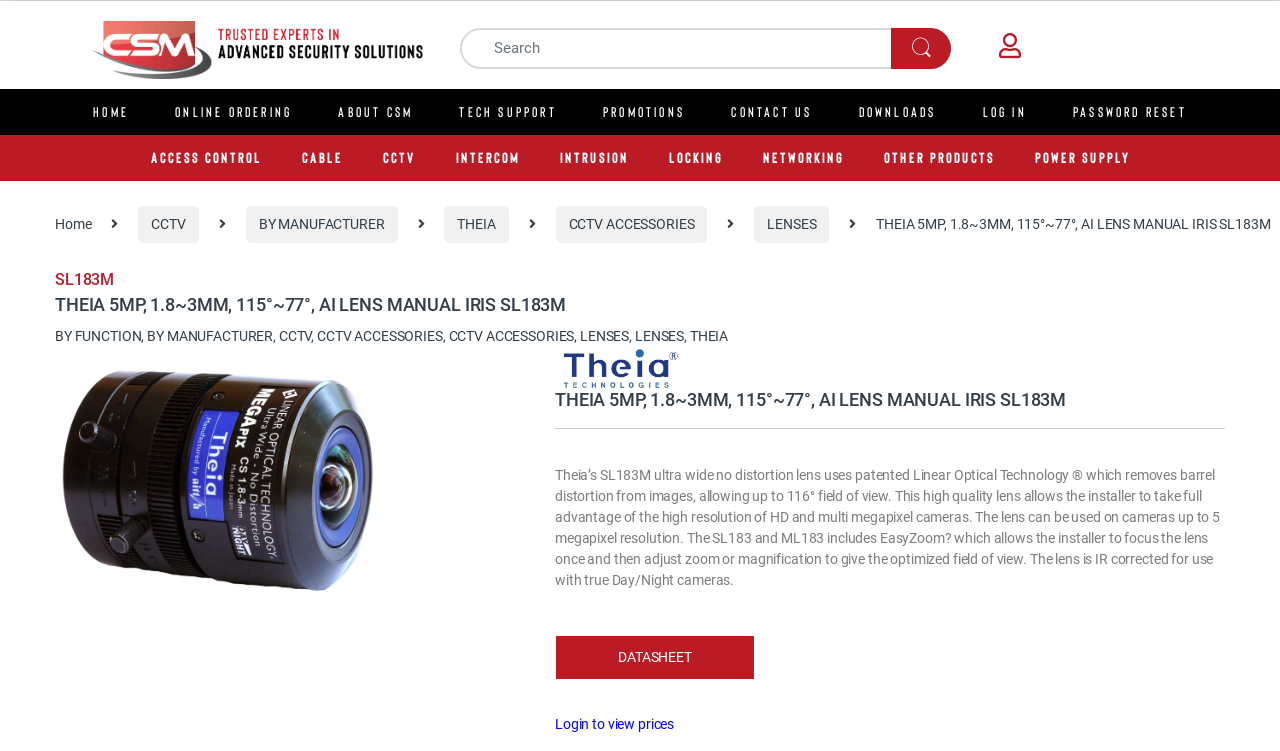Locate the bounding box coordinates of the item that should be clicked to fulfill the instruction: "Search for products".

[0.359, 0.037, 0.743, 0.092]